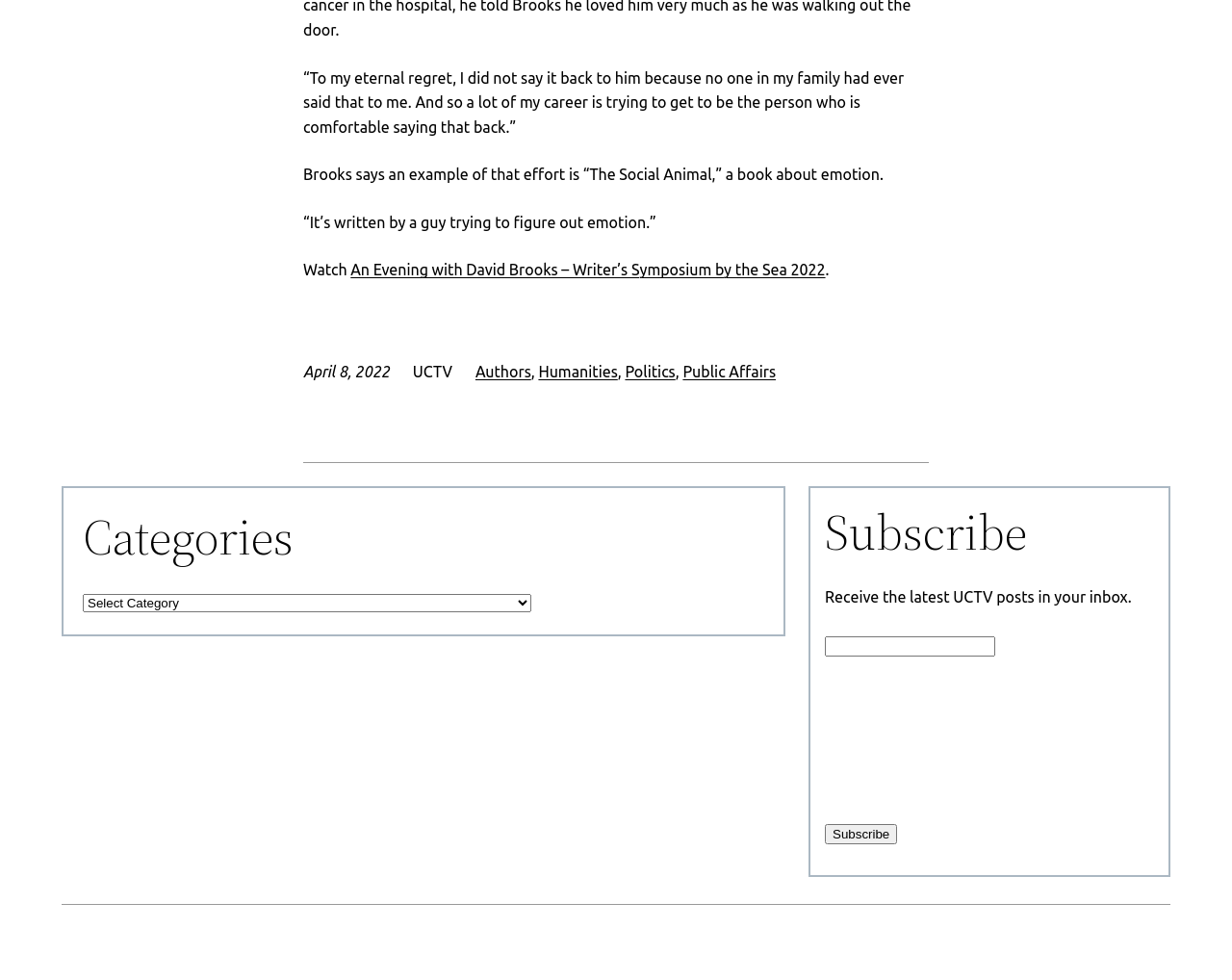What is the name of the channel or organization behind the webpage?
Refer to the image and provide a thorough answer to the question.

The question can be answered by looking at the text 'UCTV' which is located on the webpage, likely indicating the name of the channel or organization behind the webpage.